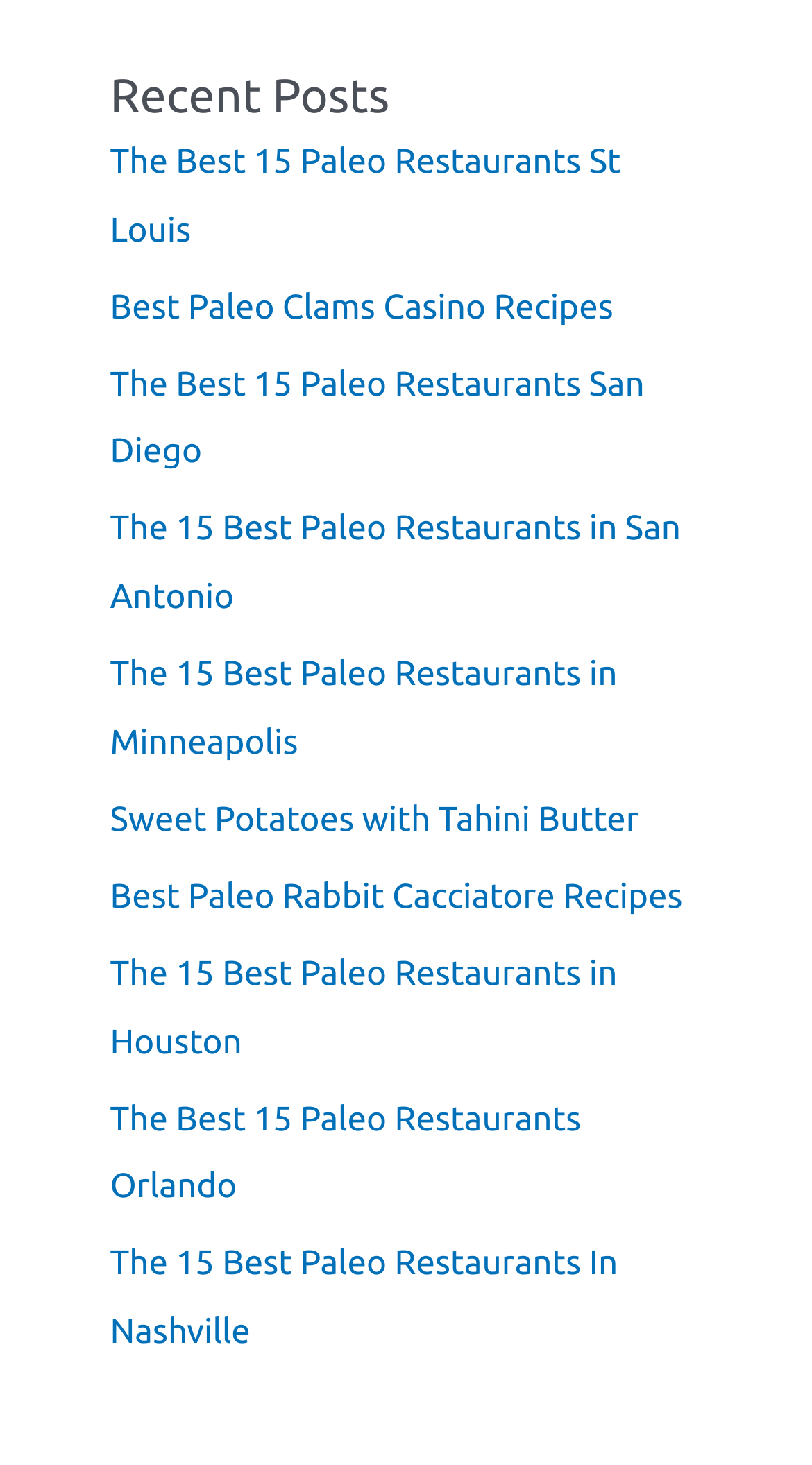Identify the bounding box coordinates for the region to click in order to carry out this instruction: "view recent posts". Provide the coordinates using four float numbers between 0 and 1, formatted as [left, top, right, bottom].

[0.135, 0.046, 0.865, 0.088]